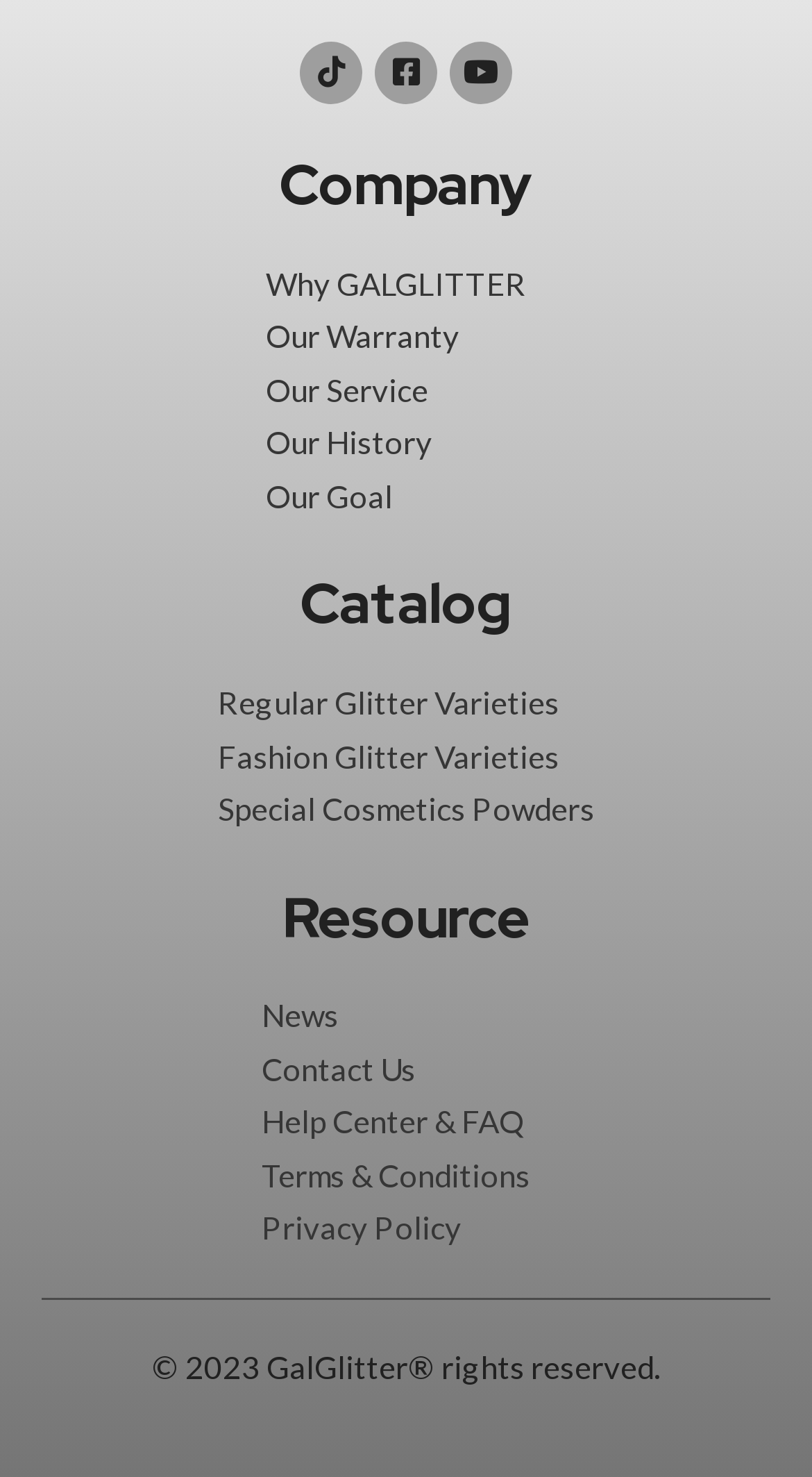Refer to the image and answer the question with as much detail as possible: What is the year of copyright?

The year of copyright is 2023, which is mentioned in the copyright information '© 2023 GalGlitter® rights reserved.' at the bottom of the webpage.